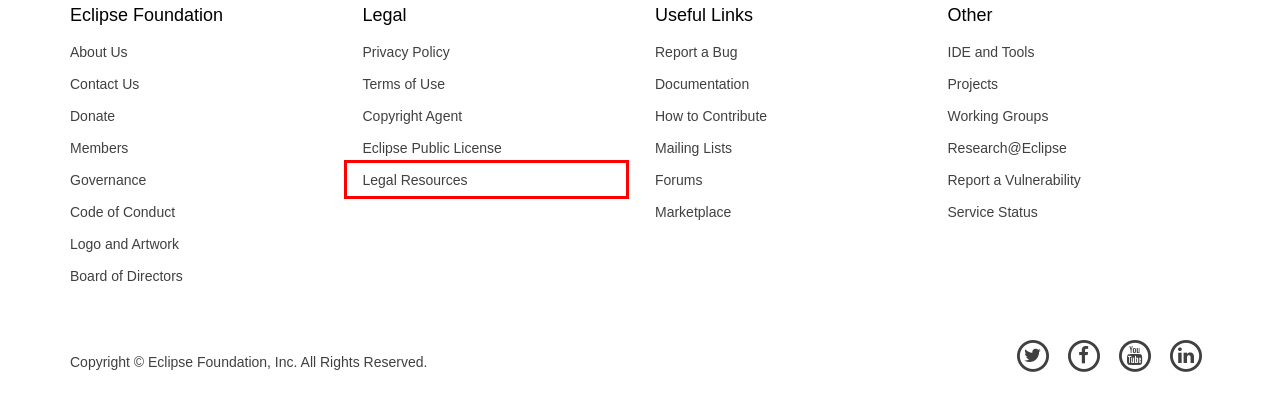Given a screenshot of a webpage with a red bounding box, please pick the webpage description that best fits the new webpage after clicking the element inside the bounding box. Here are the candidates:
A. Community Code of Conduct | The Eclipse Foundation
B. Eclipse Foundation Legal Resources | The Eclipse Foundation
C. Eclipse Vulnerability Reporting | The Eclipse Foundation
D. Contribute | The Eclipse Foundation
E. Eclipse Foundation AISBL Board of Directors | The Eclipse Foundation
F. Eclipse Logos and Artwork | The Eclipse Foundation
G. About the Eclipse Foundation | The Eclipse Foundation
H. Developer Tools & IDE | The Eclipse Foundation

B